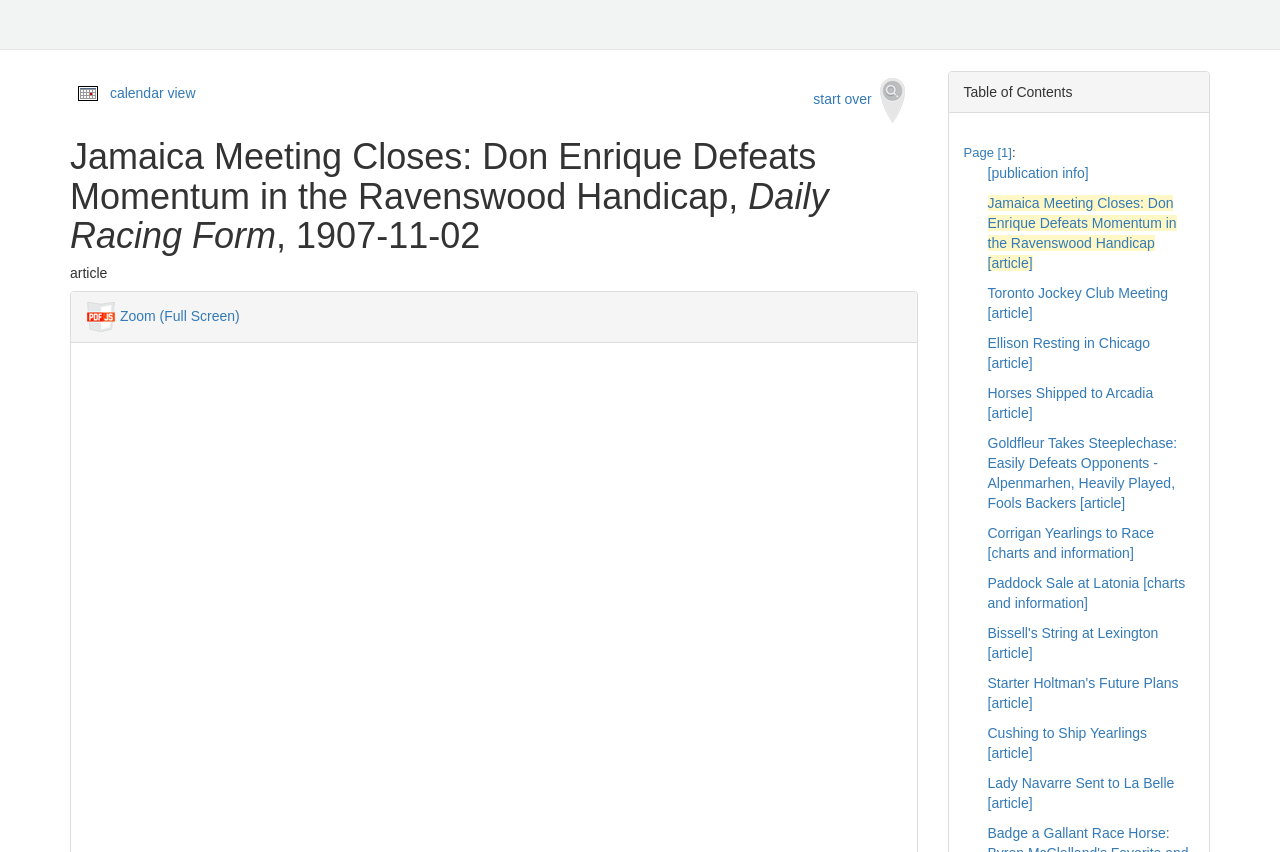Give a one-word or short phrase answer to the question: 
How many articles are listed in the Table of Contents?

11